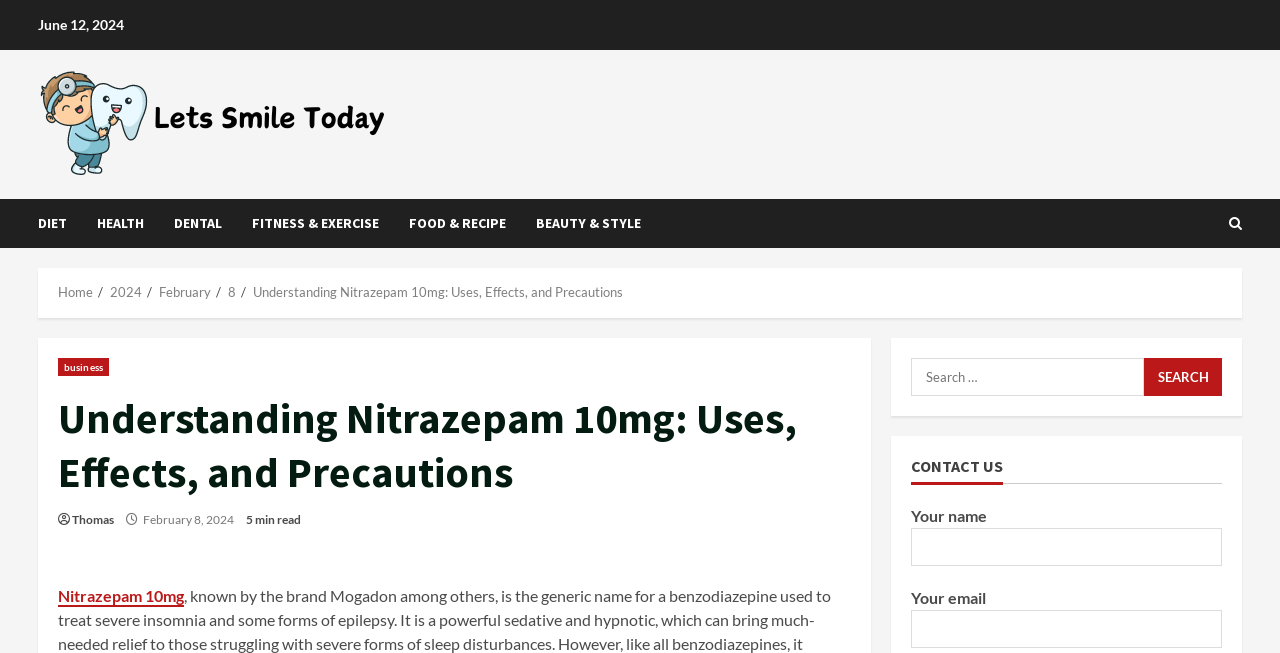Given the element description, predict the bounding box coordinates in the format (top-left x, top-left y, bottom-right x, bottom-right y), using floating point numbers between 0 and 1: English

None